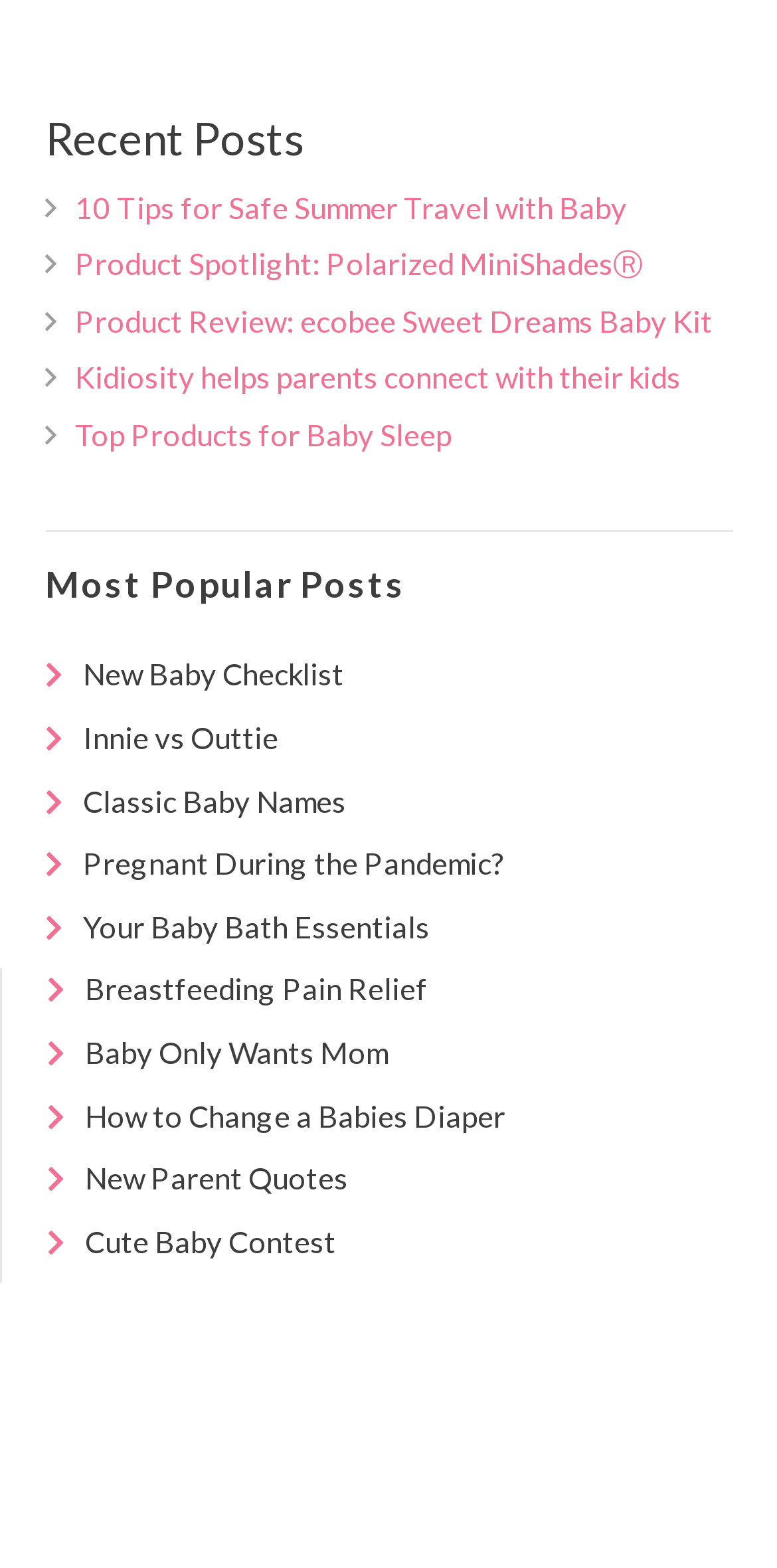Please provide a one-word or phrase answer to the question: 
What is the topic of the link 'Pregnant During the Pandemic?'?

Pregnancy during pandemic